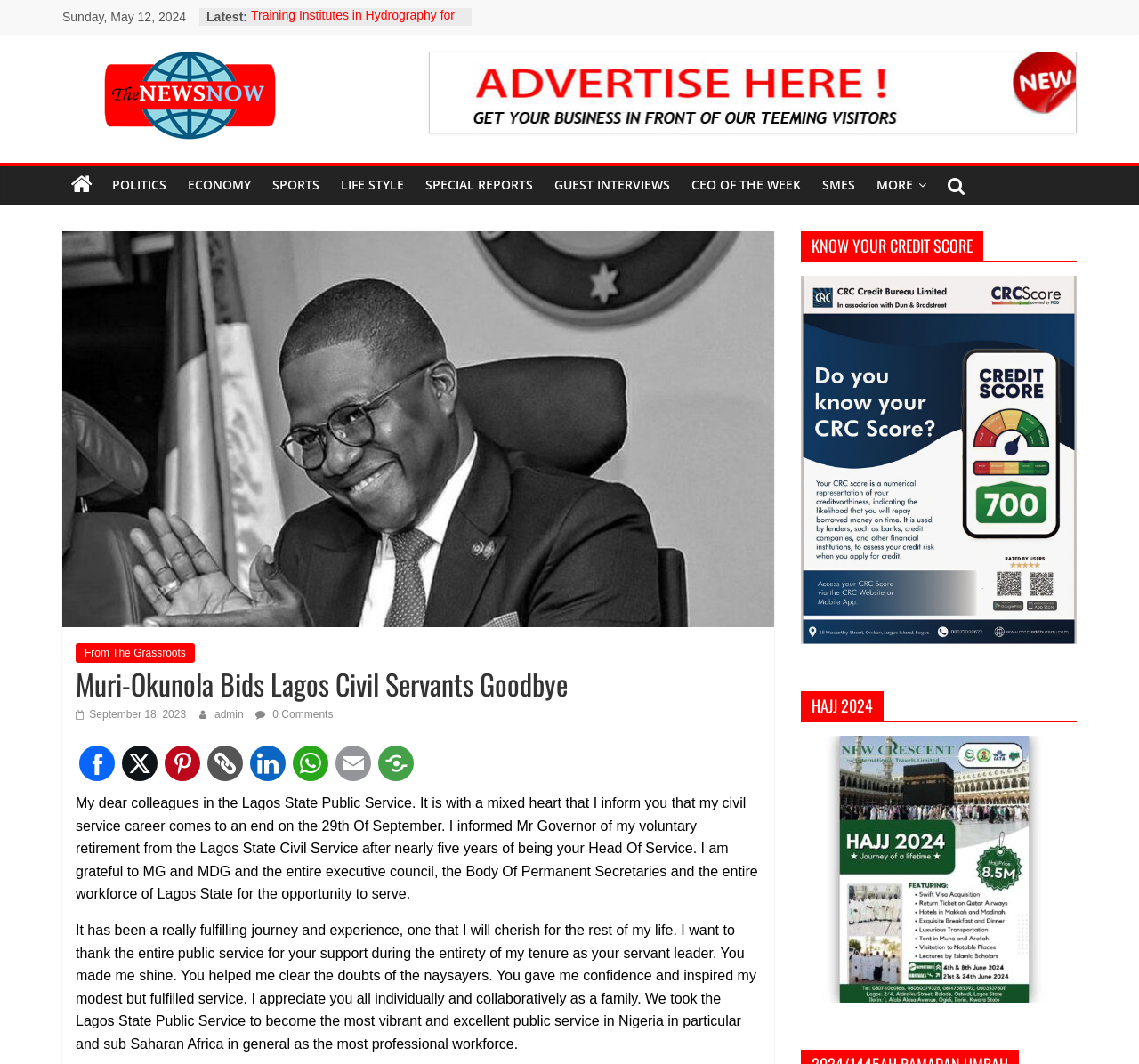What is the topic of the news article in the section below the main article?
Refer to the image and offer an in-depth and detailed answer to the question.

I found the topic of the news article in the section below the main article by looking at the heading of the complementary section, which says 'HAJJ 2024'.